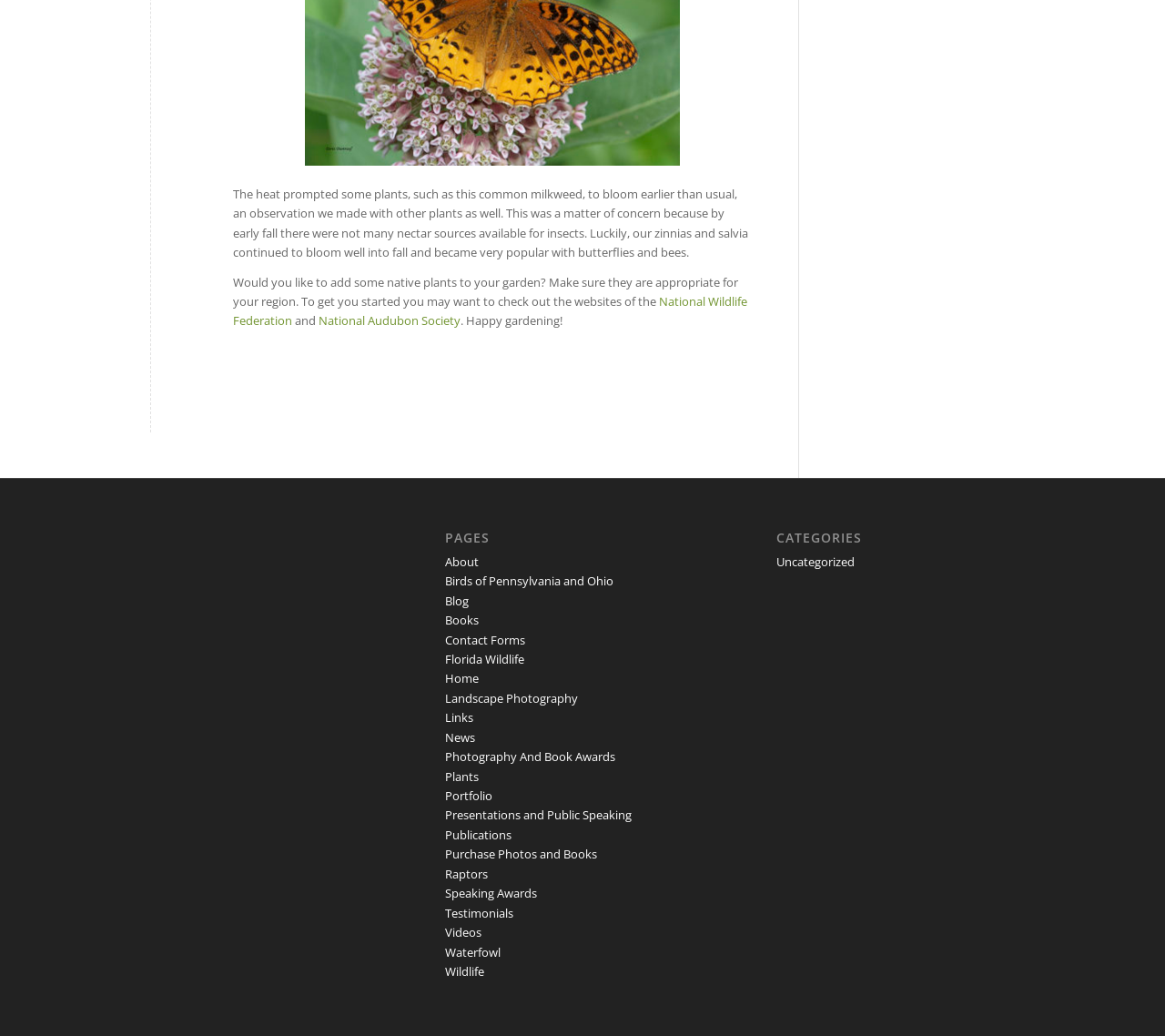Reply to the question below using a single word or brief phrase:
What is the category of the link 'Birds of Pennsylvania and Ohio'?

PAGES